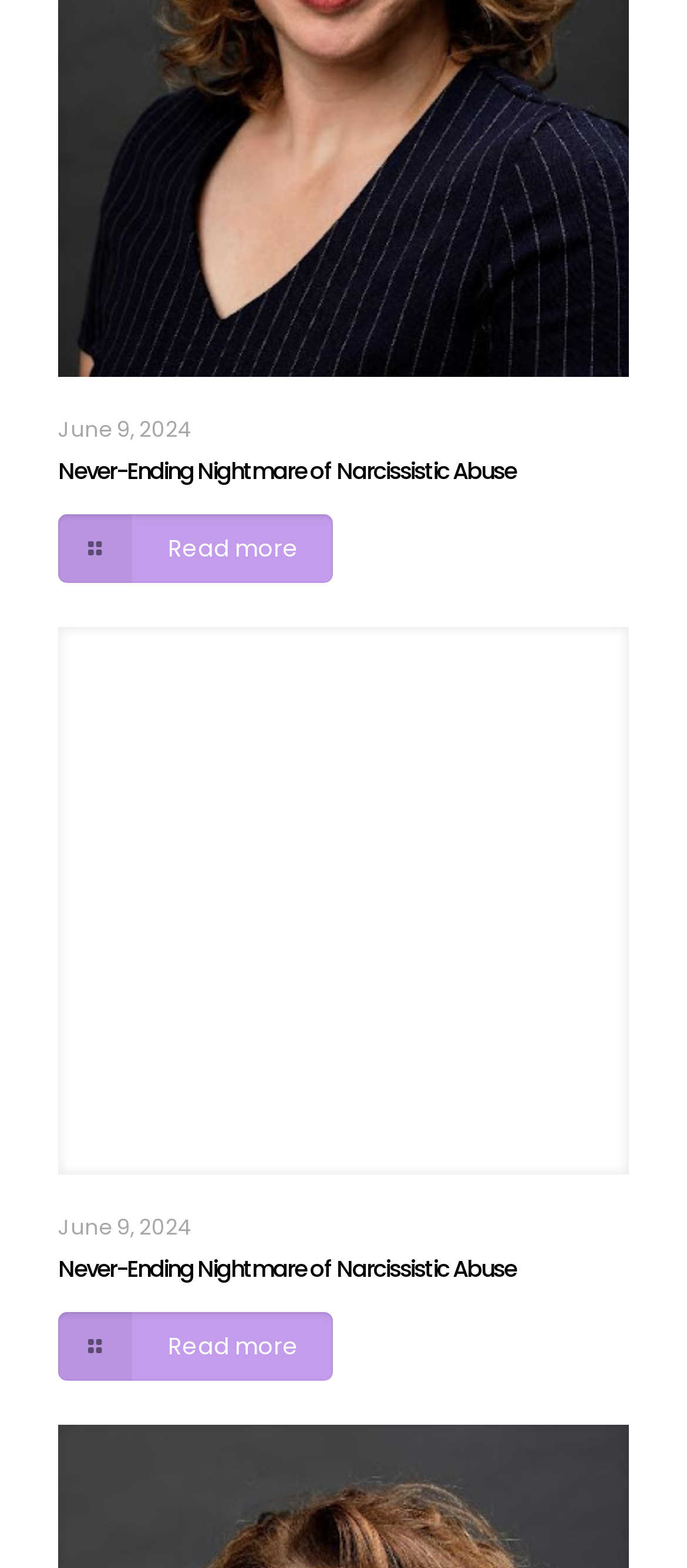Find the bounding box coordinates for the HTML element specified by: "Never-Ending Nightmare of Narcissistic Abuse".

[0.085, 0.798, 0.751, 0.82]